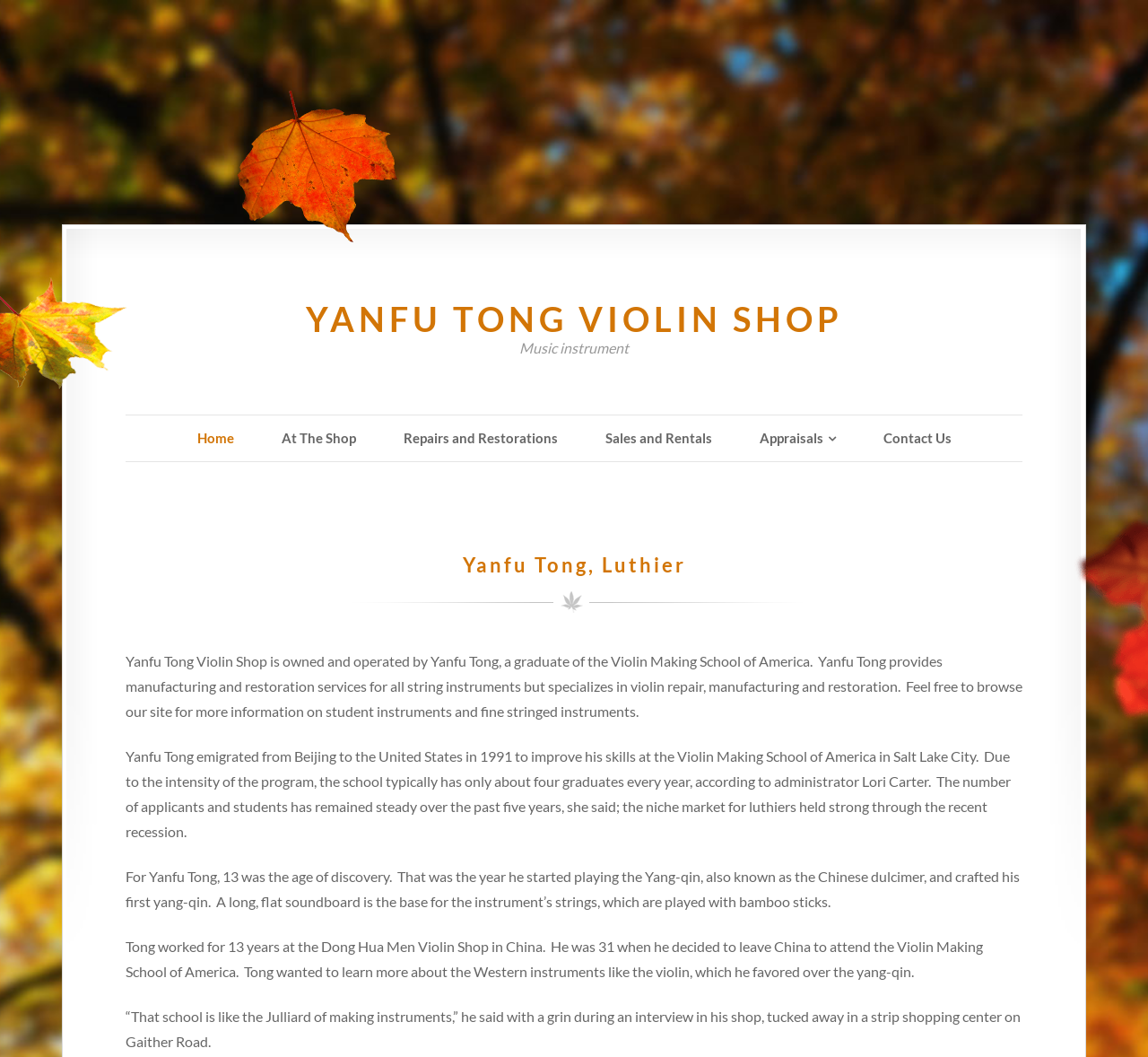Please provide a detailed answer to the question below based on the screenshot: 
What is Yanfu Tong's profession?

Yanfu Tong's profession can be inferred from the heading element that says 'Yanfu Tong, Luthier' and the text that describes his work in violin making and restoration.